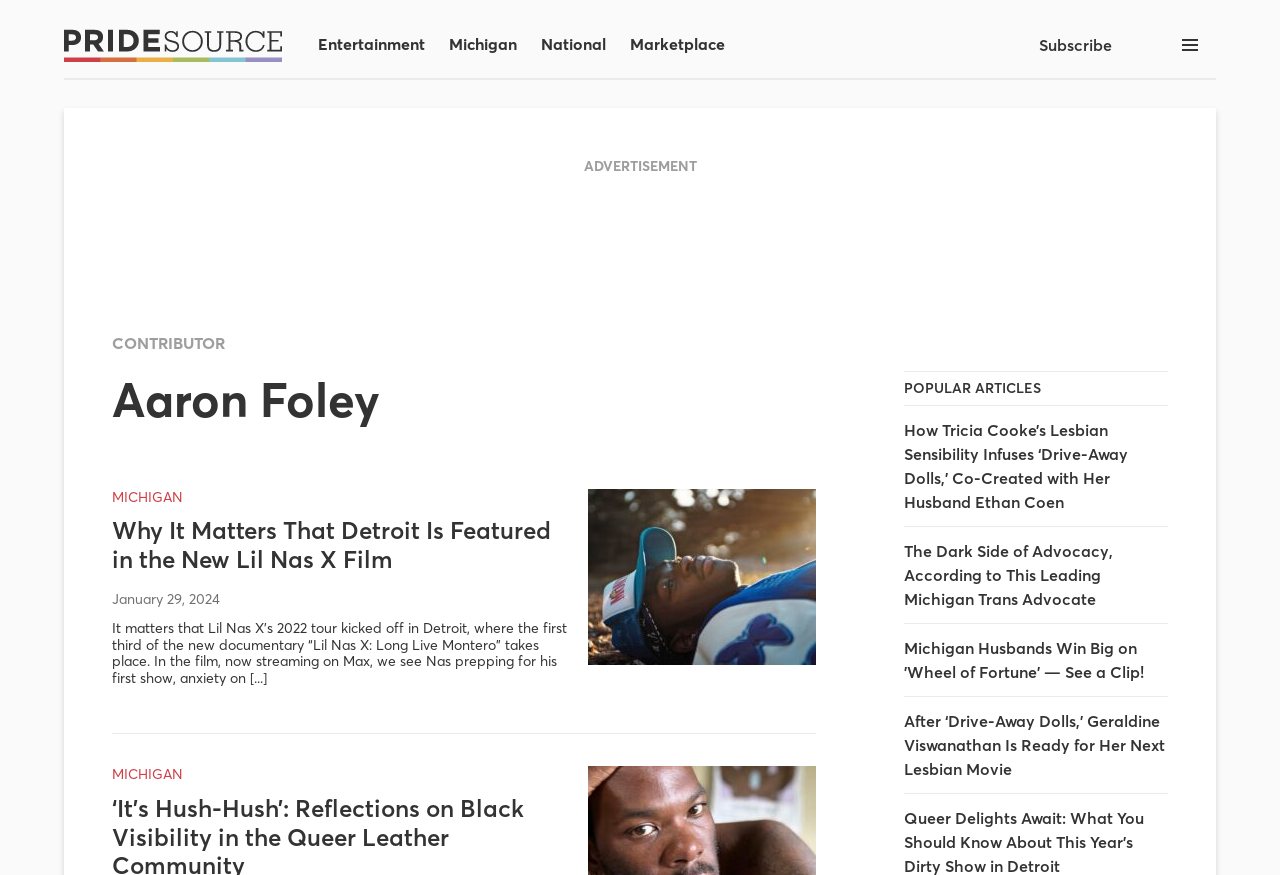Pinpoint the bounding box coordinates of the clickable area needed to execute the instruction: "View popular articles". The coordinates should be specified as four float numbers between 0 and 1, i.e., [left, top, right, bottom].

[0.706, 0.424, 0.912, 0.464]